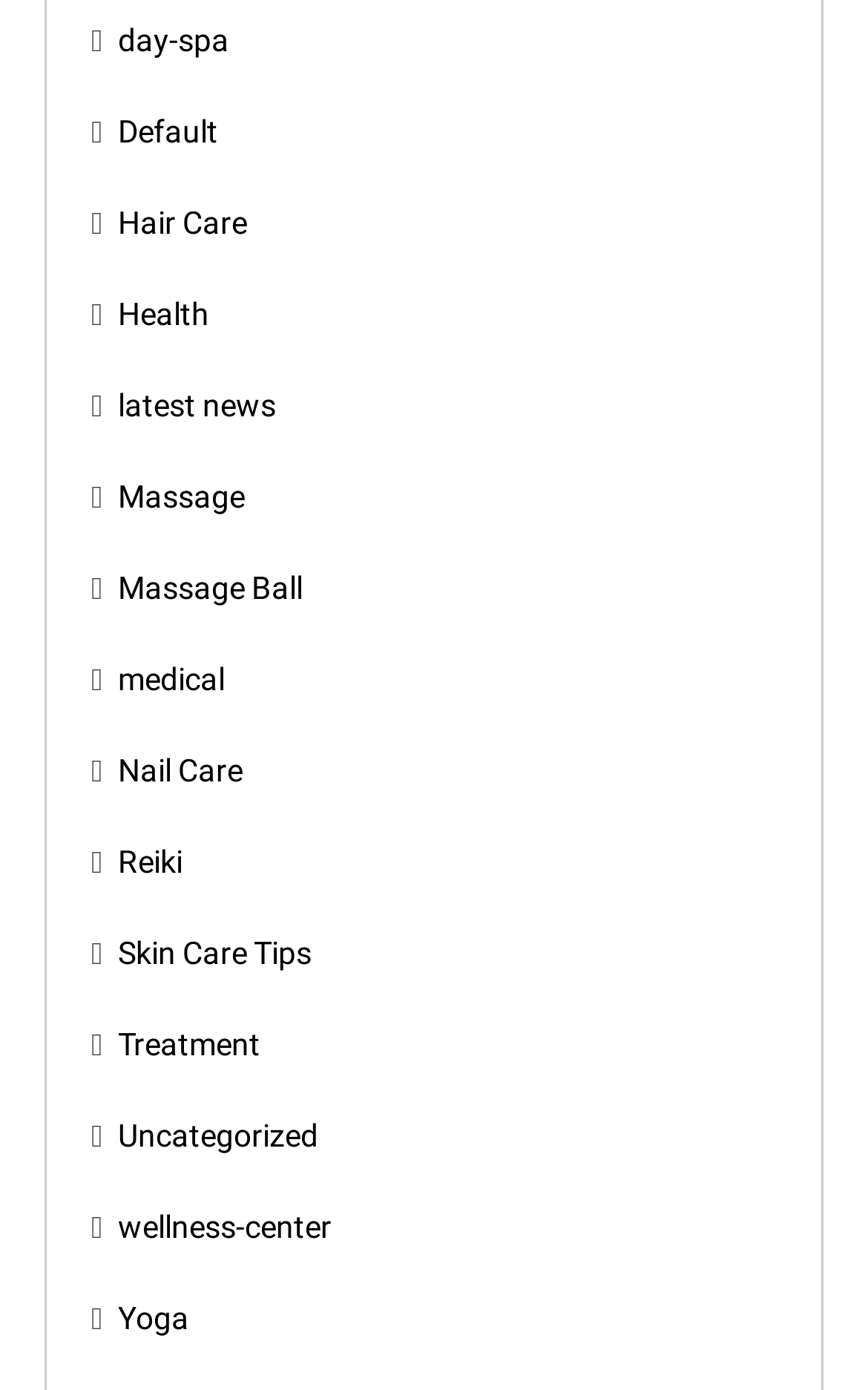Find the bounding box coordinates of the element to click in order to complete this instruction: "explore wellness-center". The bounding box coordinates must be four float numbers between 0 and 1, denoted as [left, top, right, bottom].

[0.136, 0.869, 0.382, 0.895]